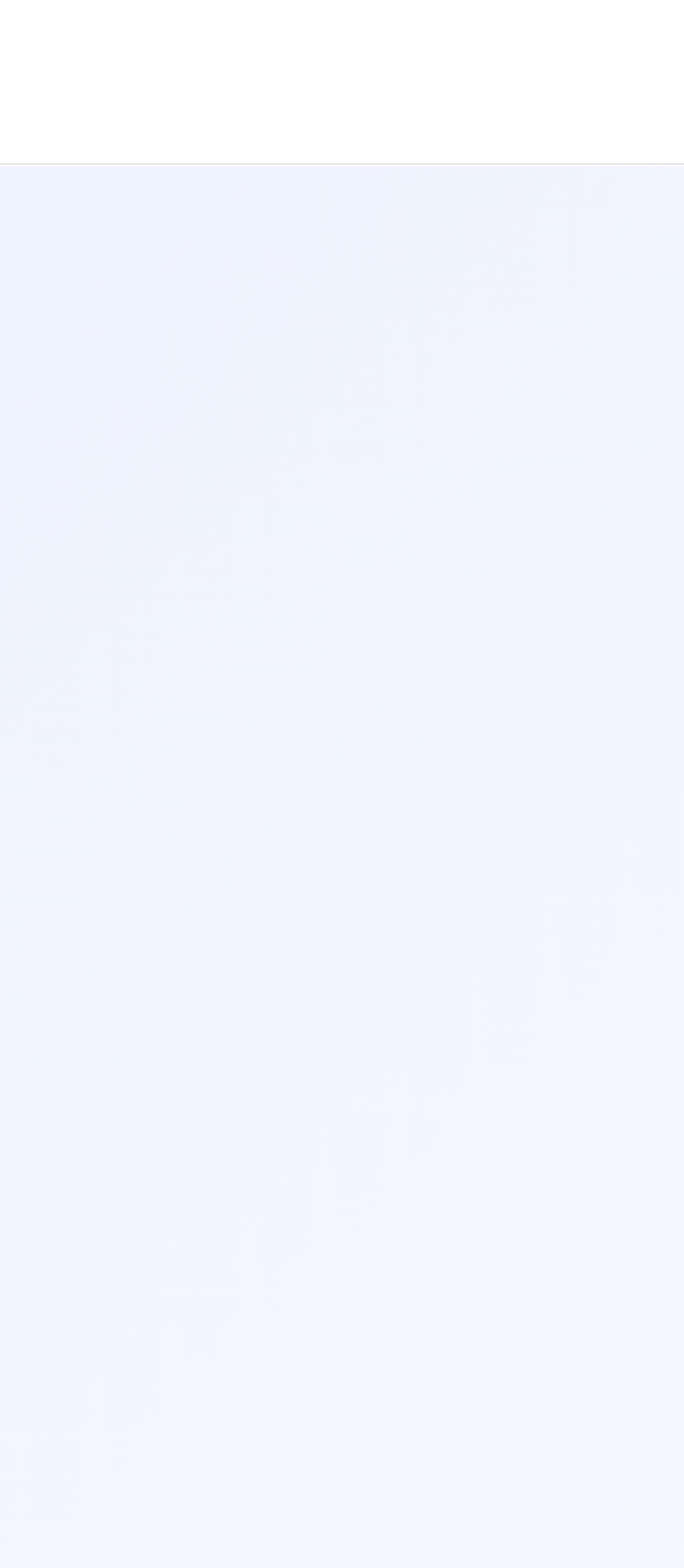Please examine the image and answer the question with a detailed explanation:
How many sections are there on this webpage?

I counted the headings on the webpage and found six sections: 'Quick Links', 'Why ARE', 'Our Services', 'About', 'Resources', and the last one without a heading.